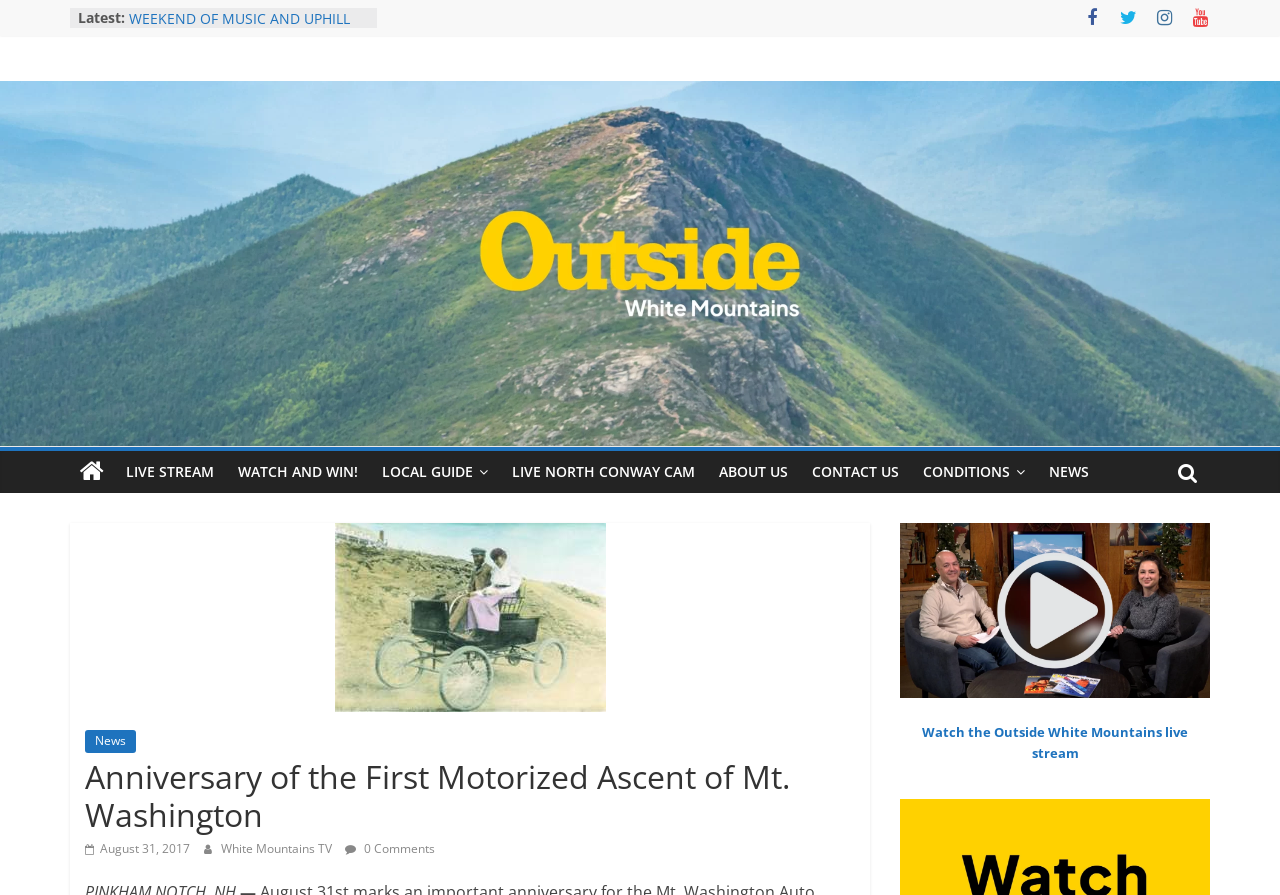Locate the bounding box coordinates of the element that should be clicked to fulfill the instruction: "Click on the Texoma Urology link".

None